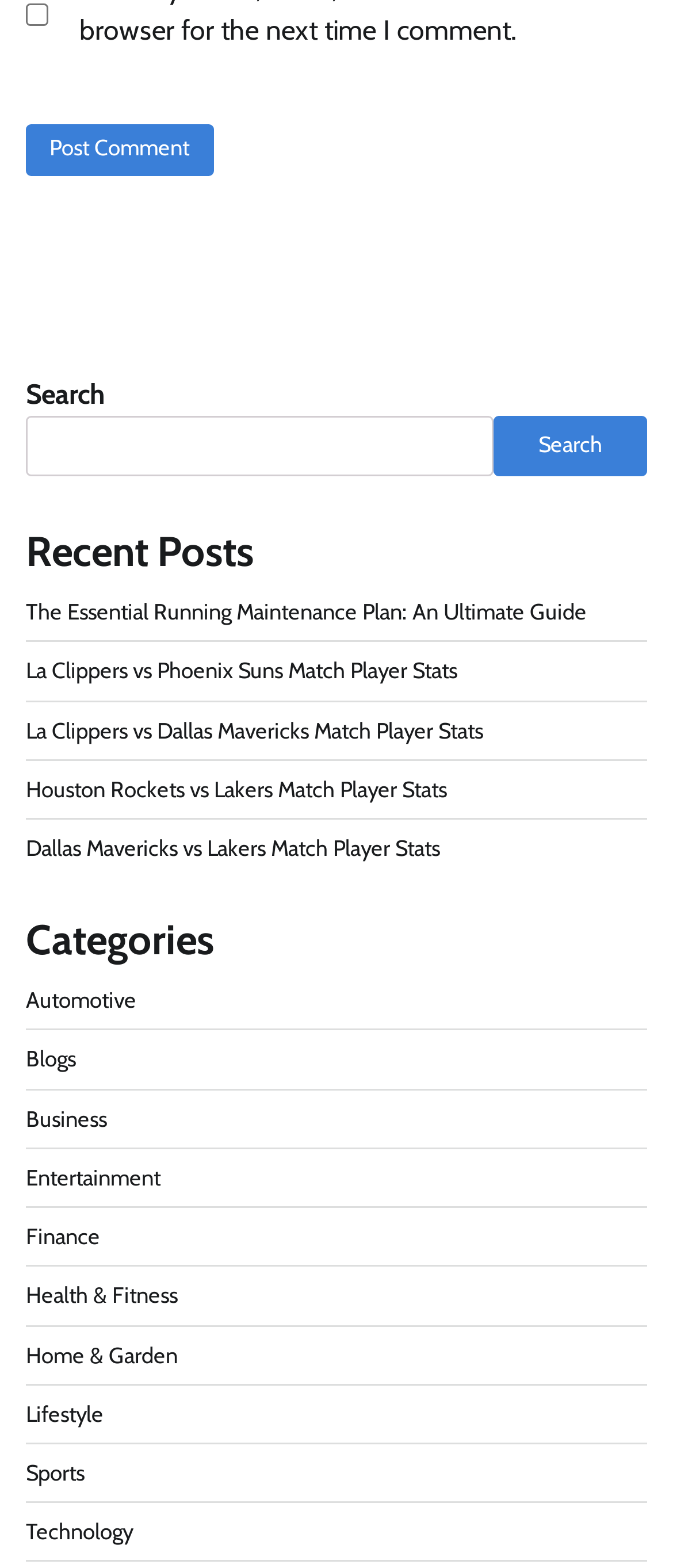Please look at the image and answer the question with a detailed explanation: How many categories are listed?

The webpage lists categories such as Automotive, Blogs, Business, Entertainment, Finance, Health & Fitness, Home & Garden, Lifestyle, Sports, and Technology. There are 10 categories in total.